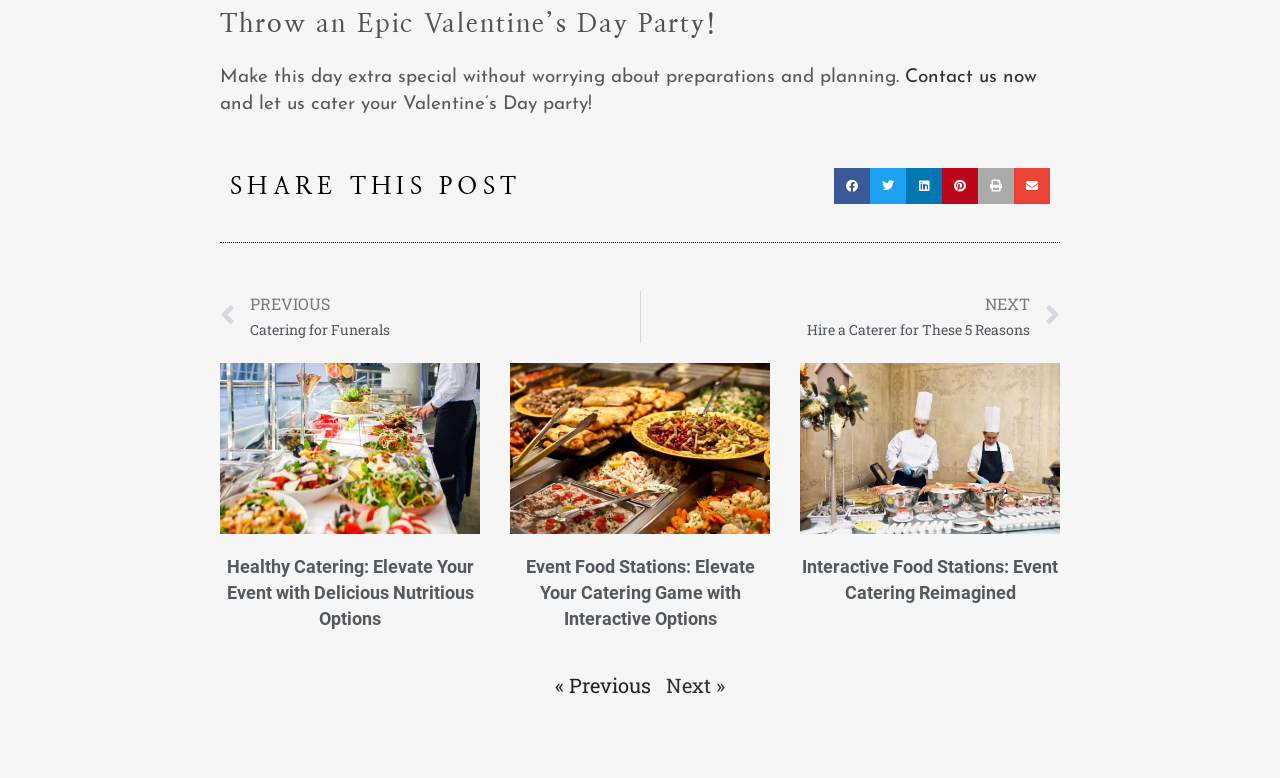Determine the bounding box coordinates for the HTML element mentioned in the following description: "Buy from Nails Inc". The coordinates should be a list of four floats ranging from 0 to 1, represented as [left, top, right, bottom].

None